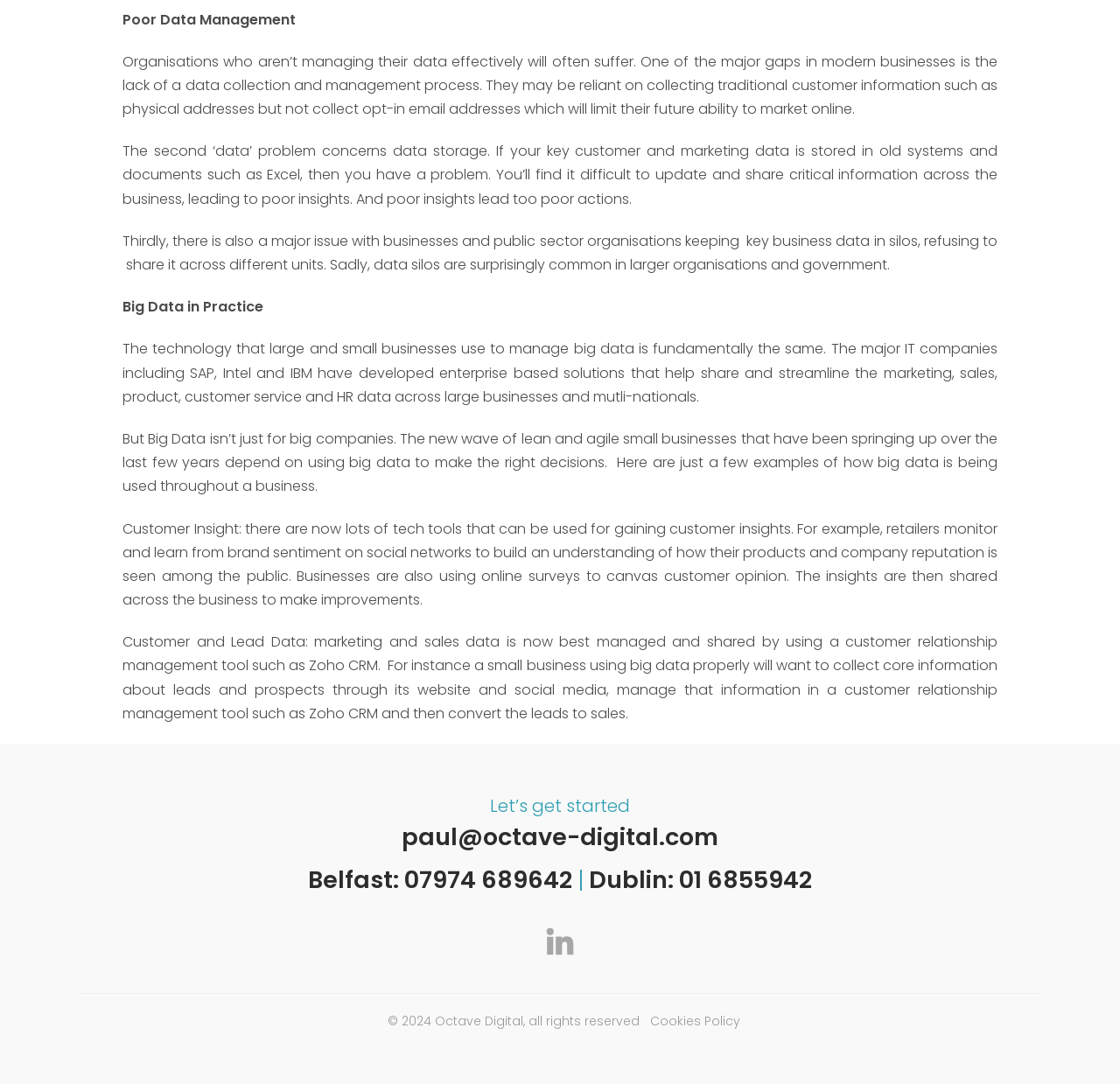Show the bounding box coordinates for the HTML element as described: "Linkedin".

[0.484, 0.87, 0.516, 0.889]